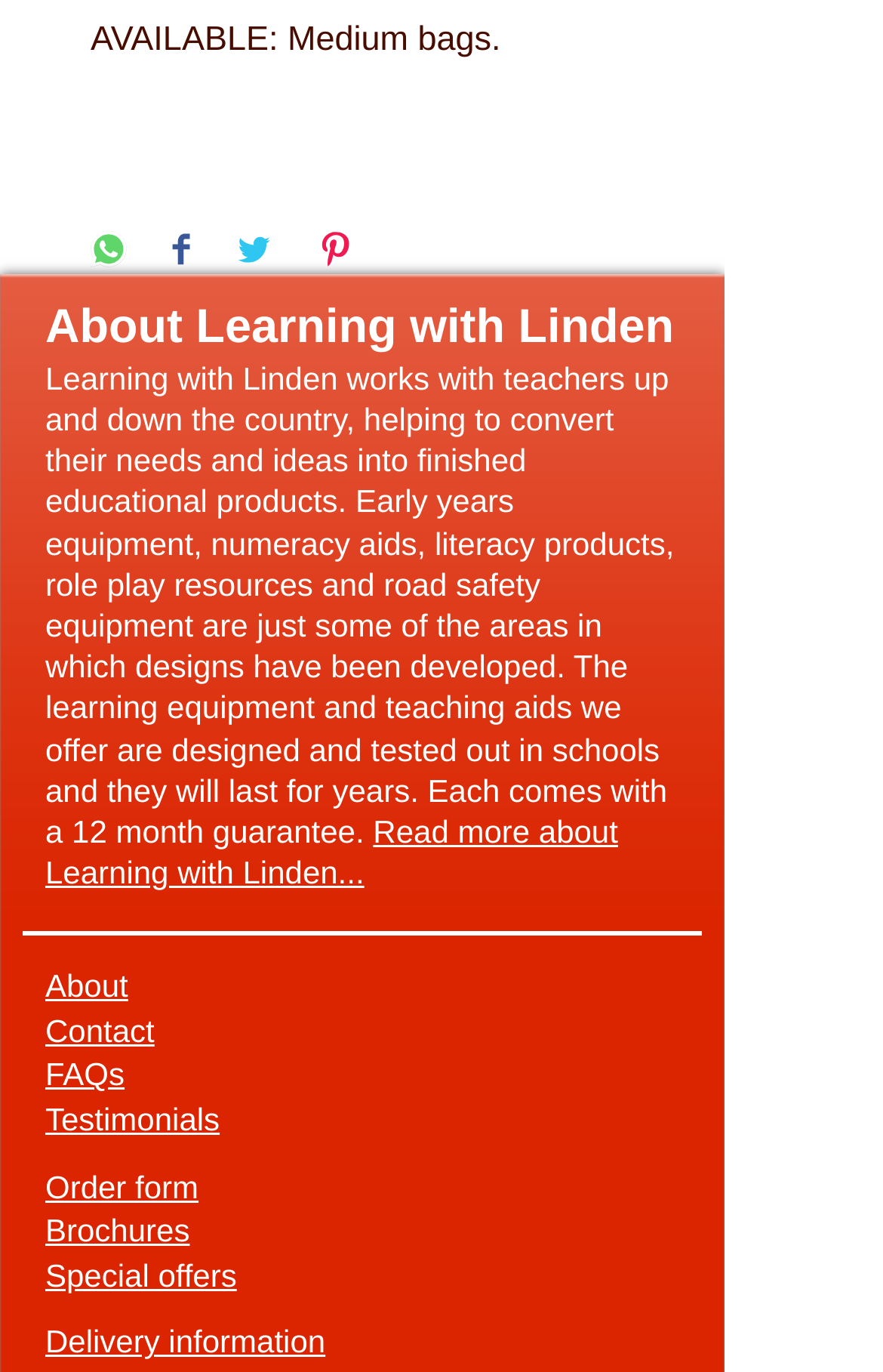Find the bounding box coordinates for the HTML element specified by: "Contact".

[0.051, 0.738, 0.175, 0.764]